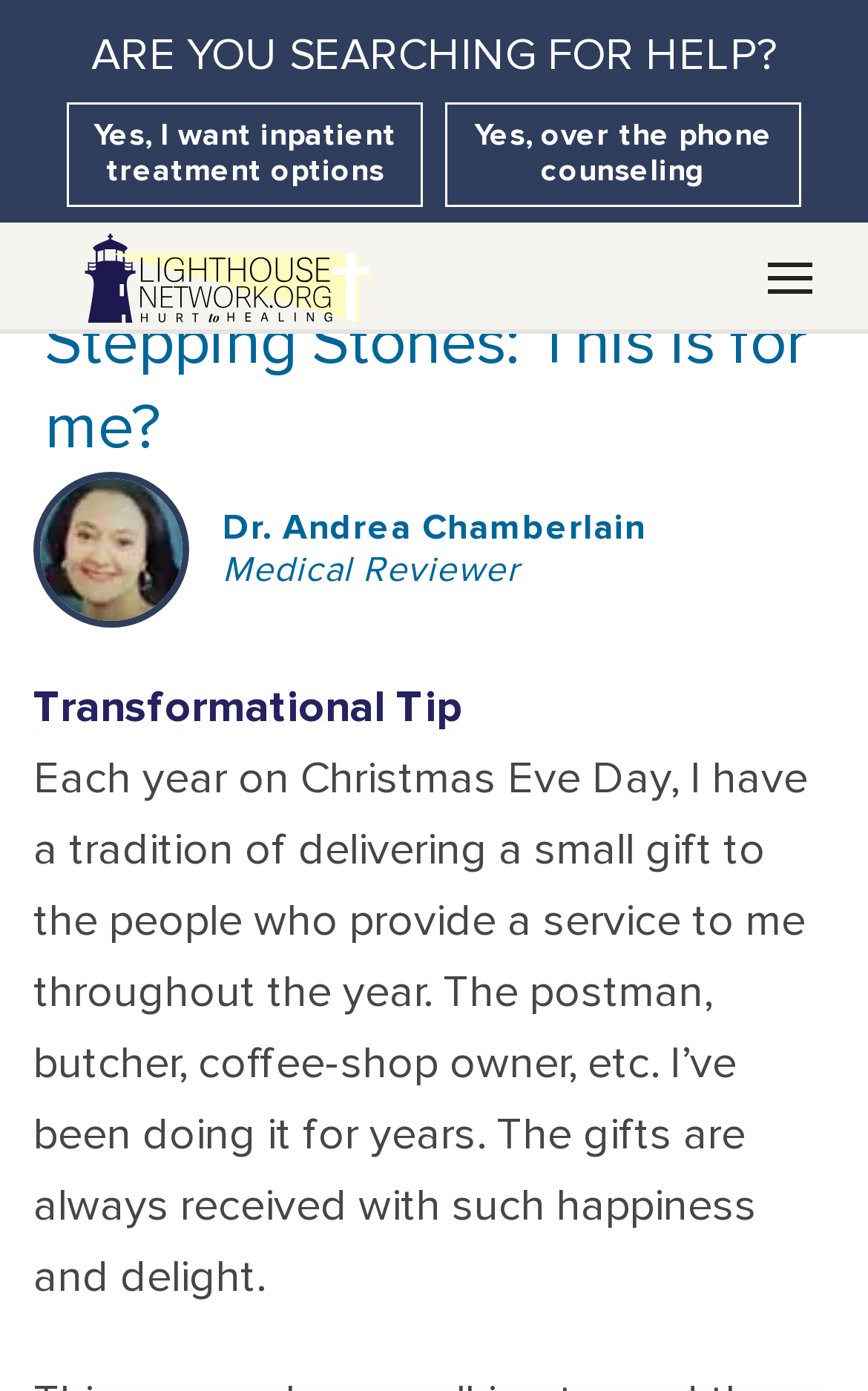Please respond to the question with a concise word or phrase:
What is the purpose of the author's tradition on Christmas Eve Day?

Delivering small gifts to service providers